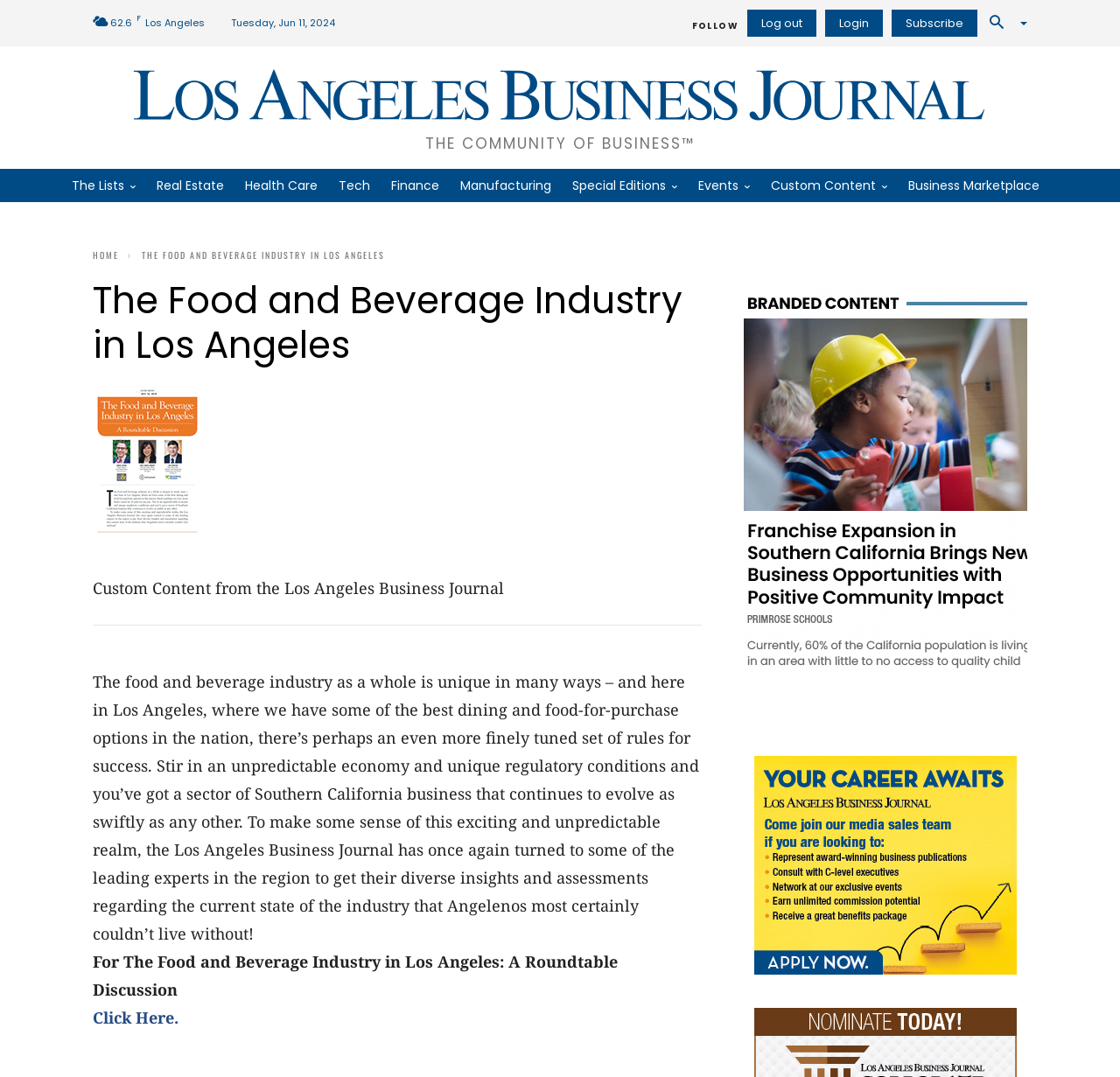What is the topic of the roundtable discussion?
Kindly offer a detailed explanation using the data available in the image.

The topic of the roundtable discussion is the food and beverage industry in Los Angeles, as indicated by the text 'For The Food and Beverage Industry in Los Angeles: A Roundtable Discussion'.